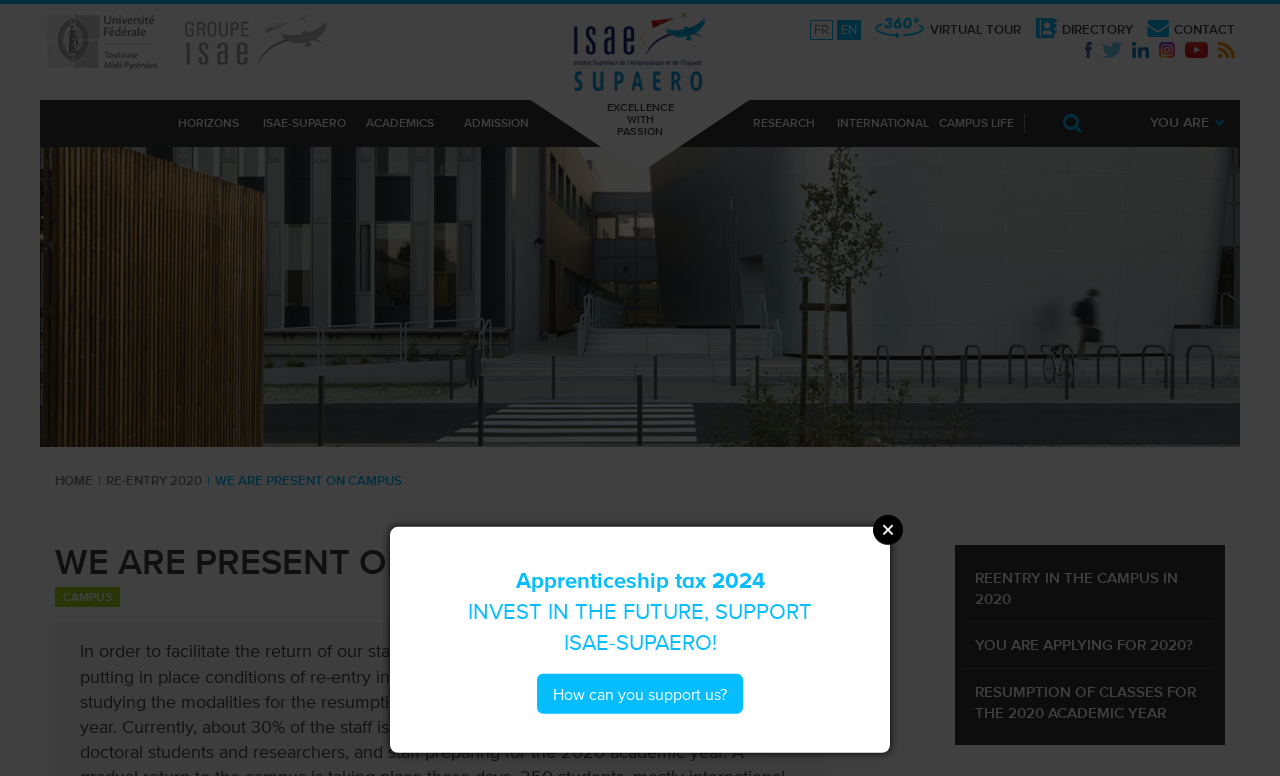Determine which piece of text is the heading of the webpage and provide it.

WE ARE PRESENT ON CAMPUS